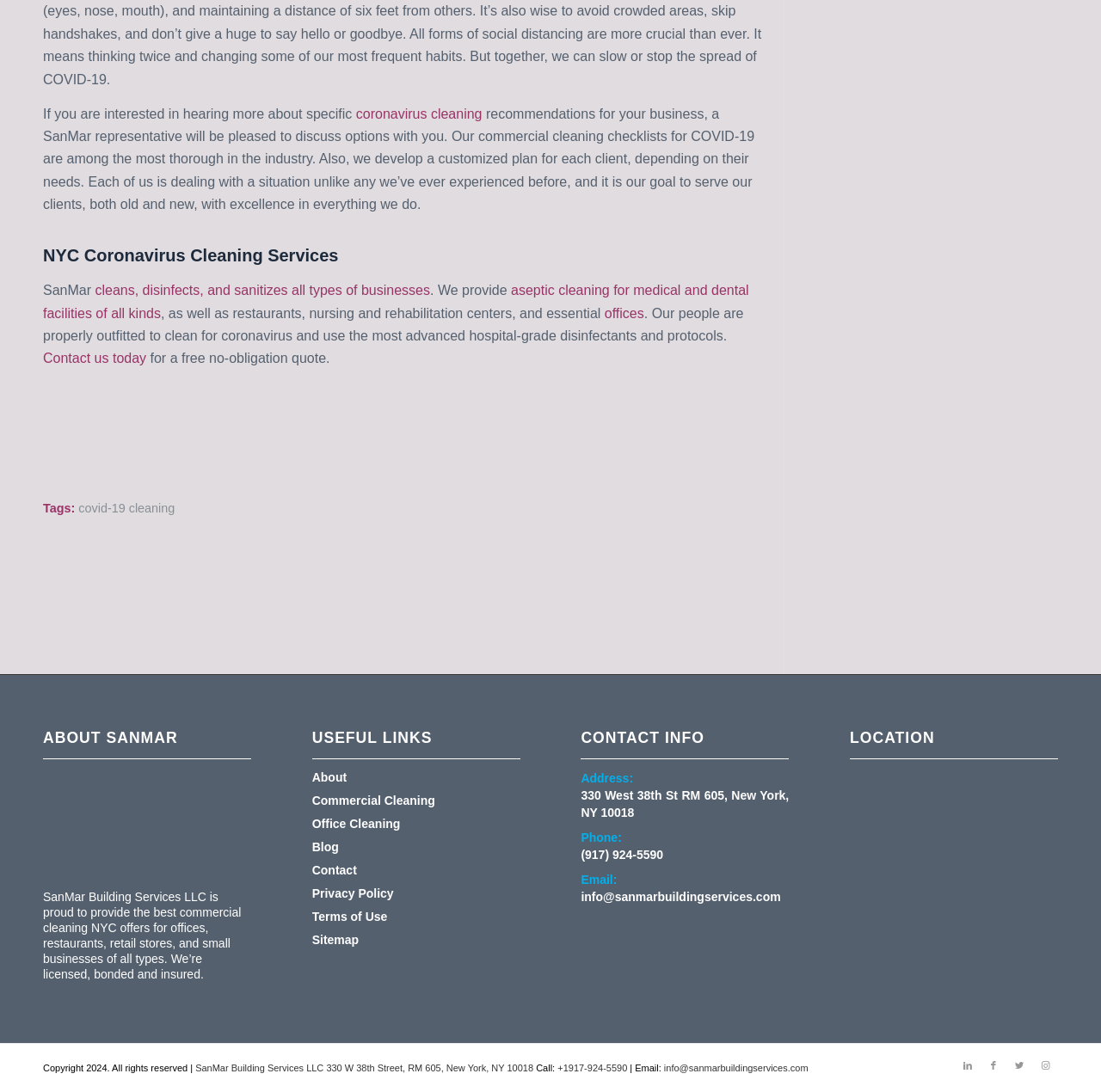Please indicate the bounding box coordinates for the clickable area to complete the following task: "Check the location of SanMar on the map.". The coordinates should be specified as four float numbers between 0 and 1, i.e., [left, top, right, bottom].

[0.772, 0.701, 0.961, 0.898]